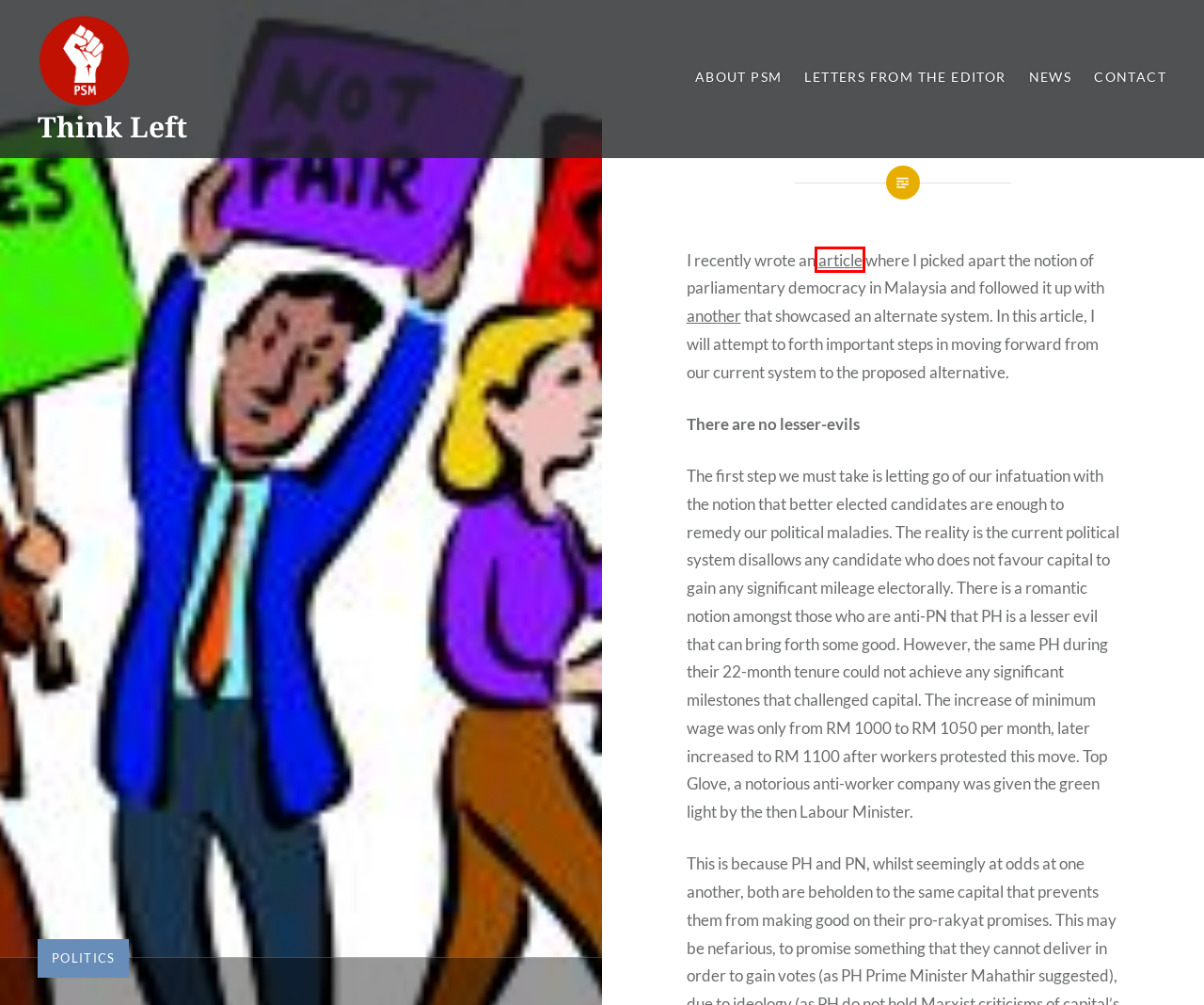Take a look at the provided webpage screenshot featuring a red bounding box around an element. Select the most appropriate webpage description for the page that loads after clicking on the element inside the red bounding box. Here are the candidates:
A. Participatory democracy: a Malaysian attempt - Think Left
B. Think Left - Socialism begins here
C. Parliamentary democracy is not the solution for our nation - Think Left
D. Politics Archives - Think Left
E. About PSM - Think Left
F. Contact - Think Left
G. News - Think Left
H. Letters from the Editor - Think Left

C